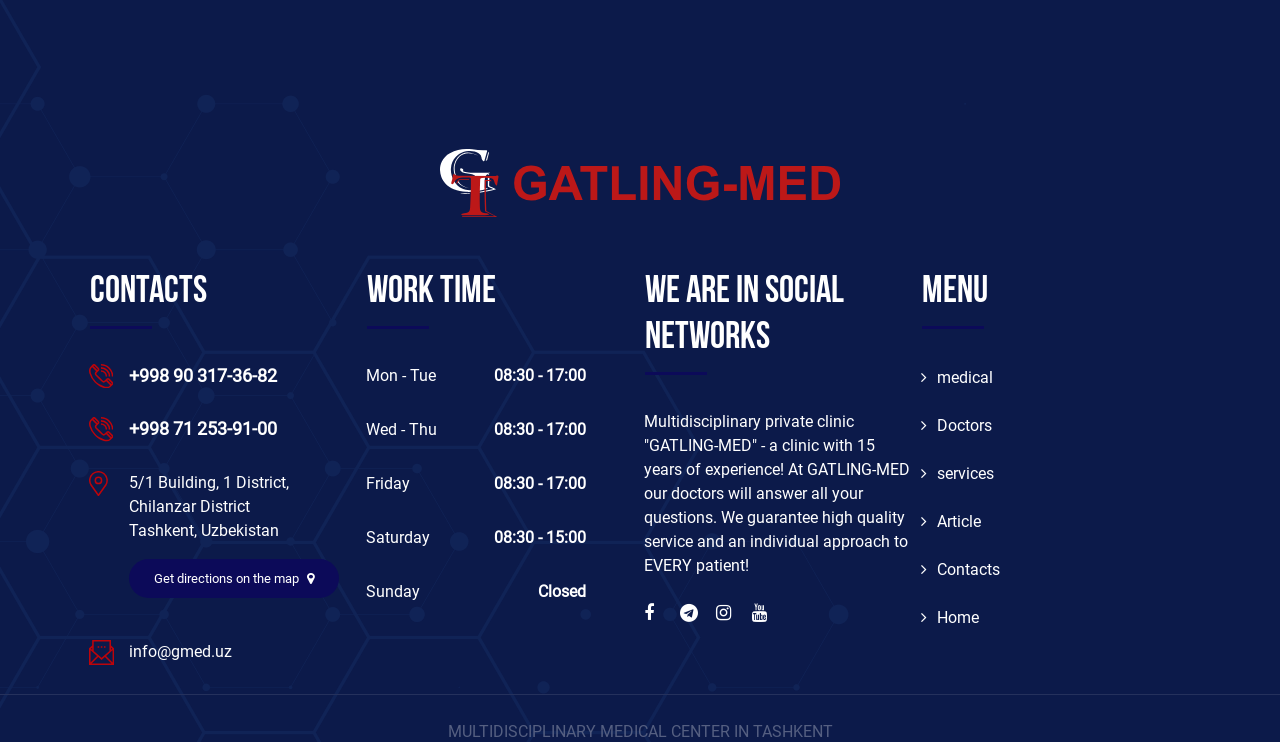Determine the bounding box coordinates of the clickable region to follow the instruction: "Get directions on the map".

[0.101, 0.753, 0.265, 0.806]